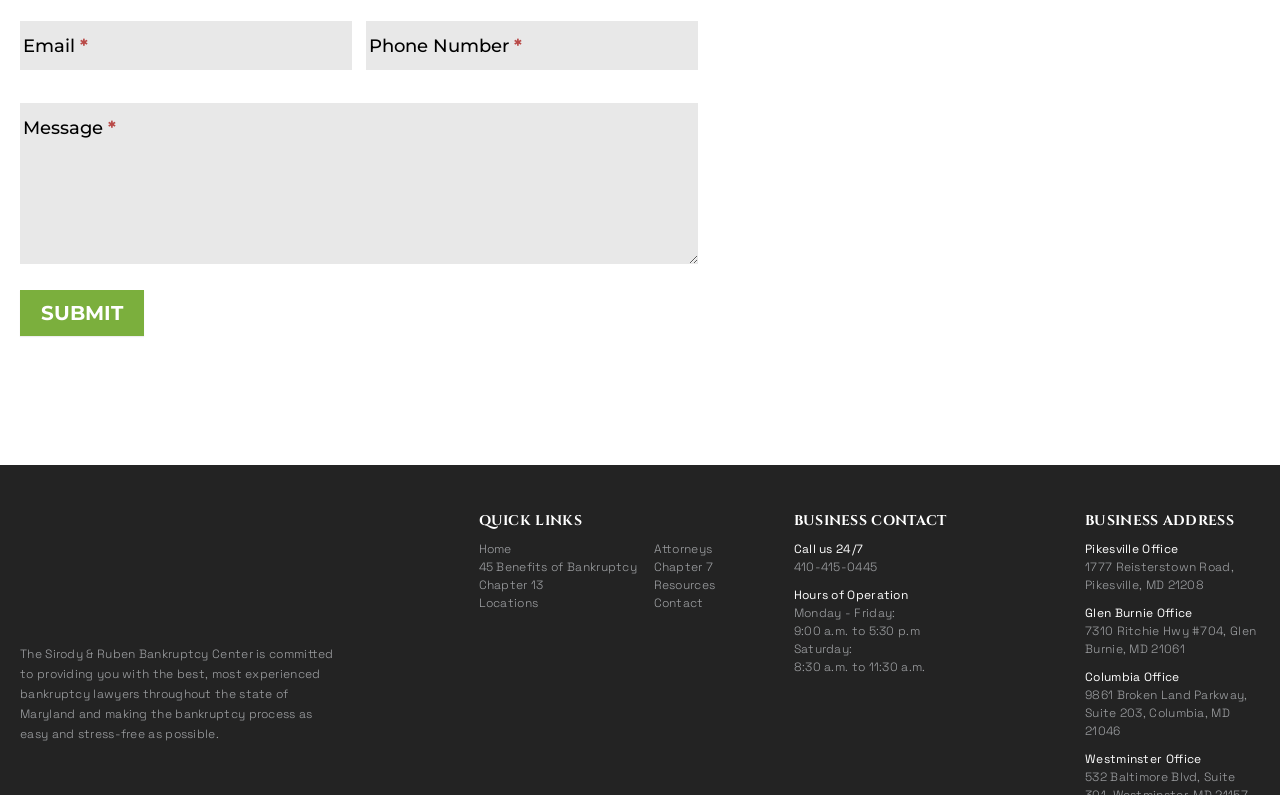Please provide the bounding box coordinates for the element that needs to be clicked to perform the instruction: "Enter email address". The coordinates must consist of four float numbers between 0 and 1, formatted as [left, top, right, bottom].

[0.016, 0.026, 0.275, 0.088]